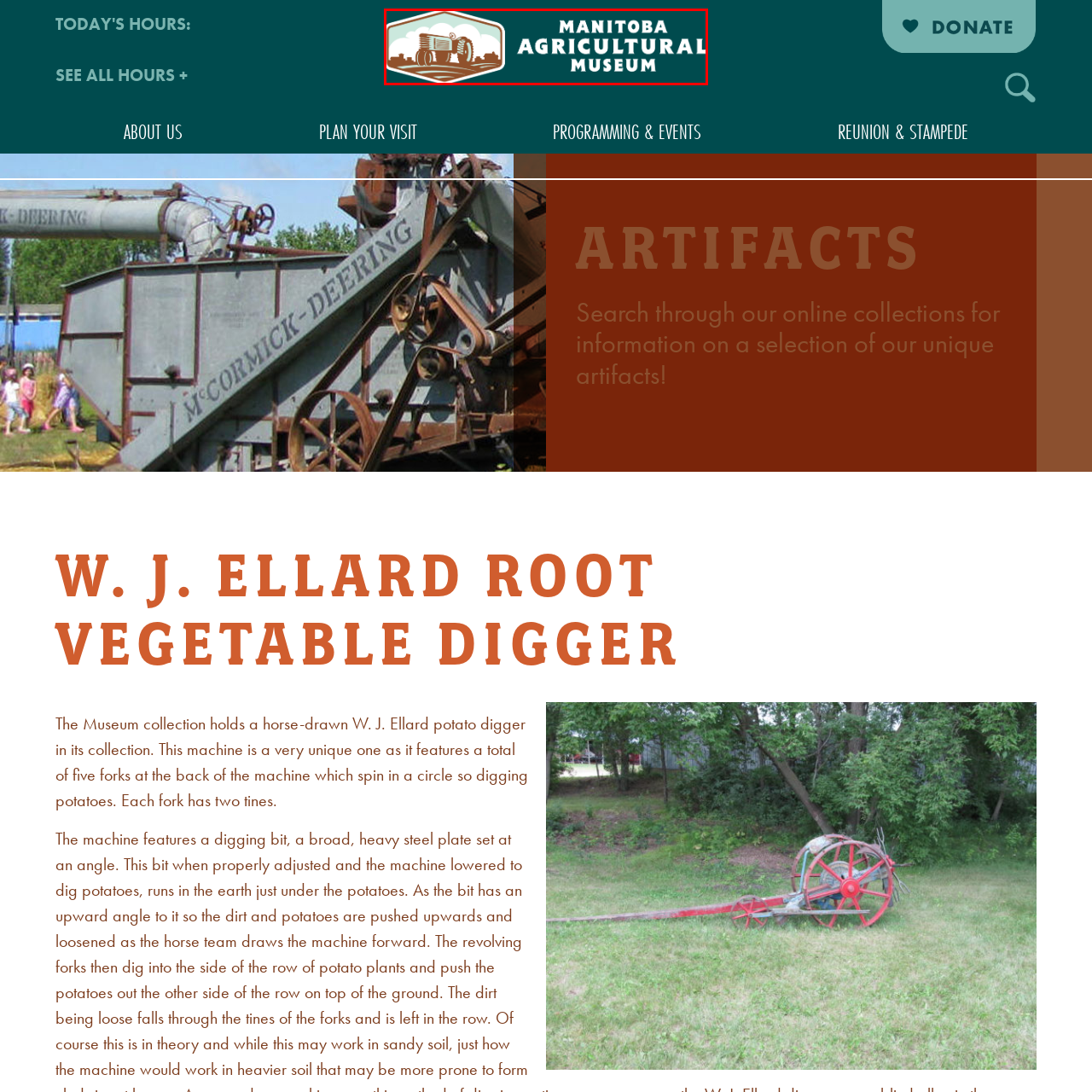Pay attention to the image encased in the red boundary and reply to the question using a single word or phrase:
What is the focus of the Manitoba Agricultural Museum?

Agriculture history